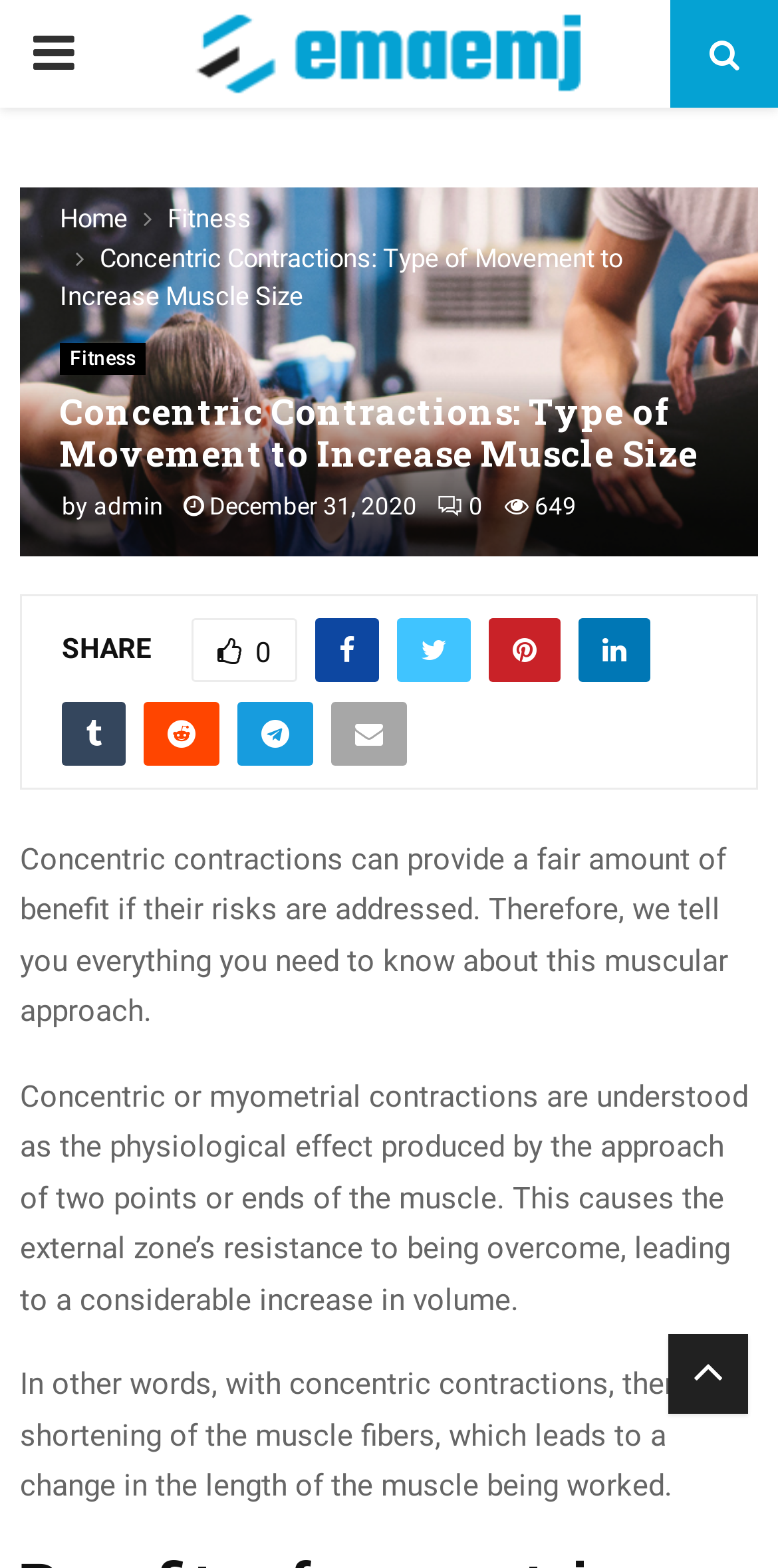Specify the bounding box coordinates for the region that must be clicked to perform the given instruction: "Share the article on social media".

[0.079, 0.403, 0.195, 0.423]